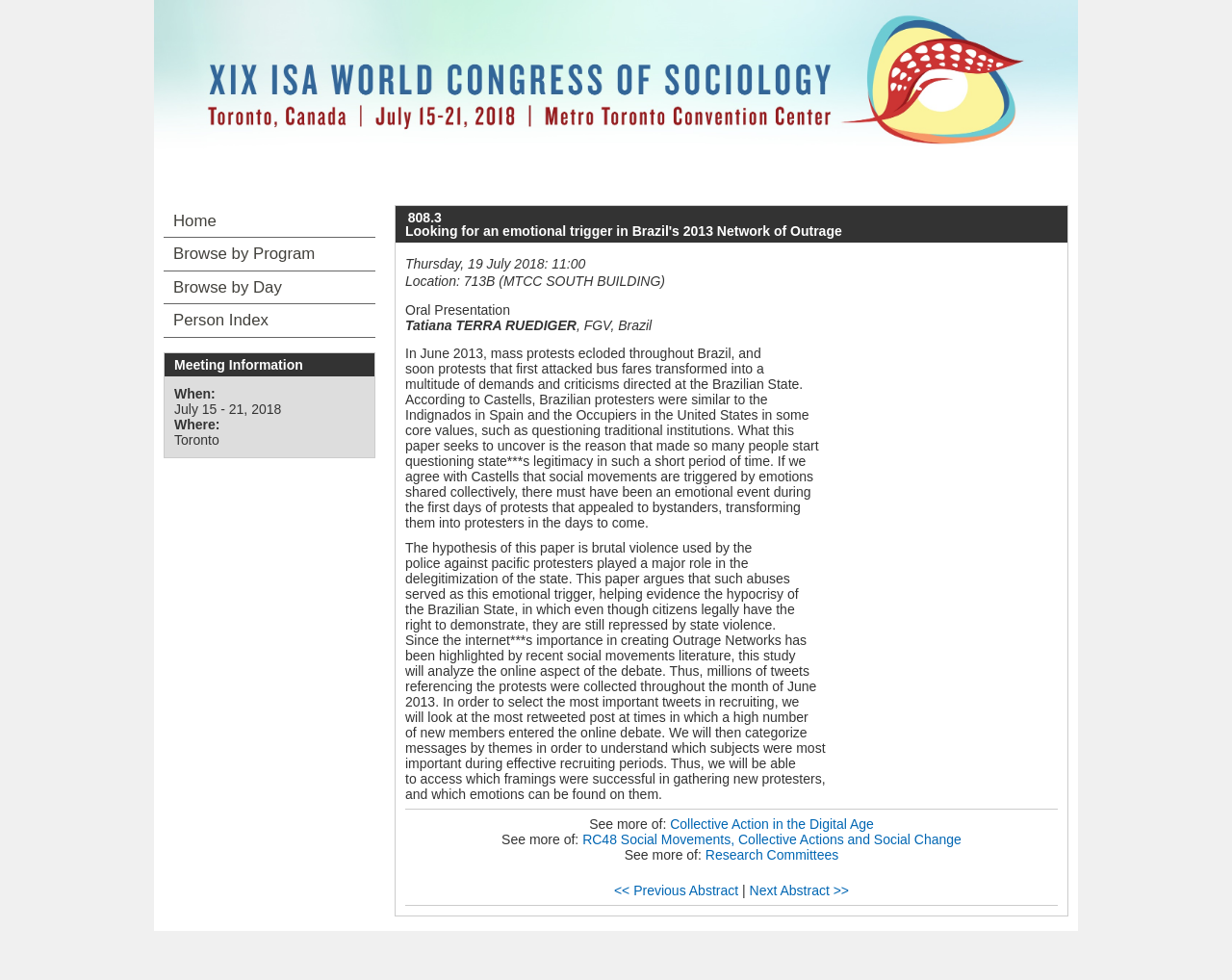Please find the bounding box coordinates for the clickable element needed to perform this instruction: "Open the menu".

None